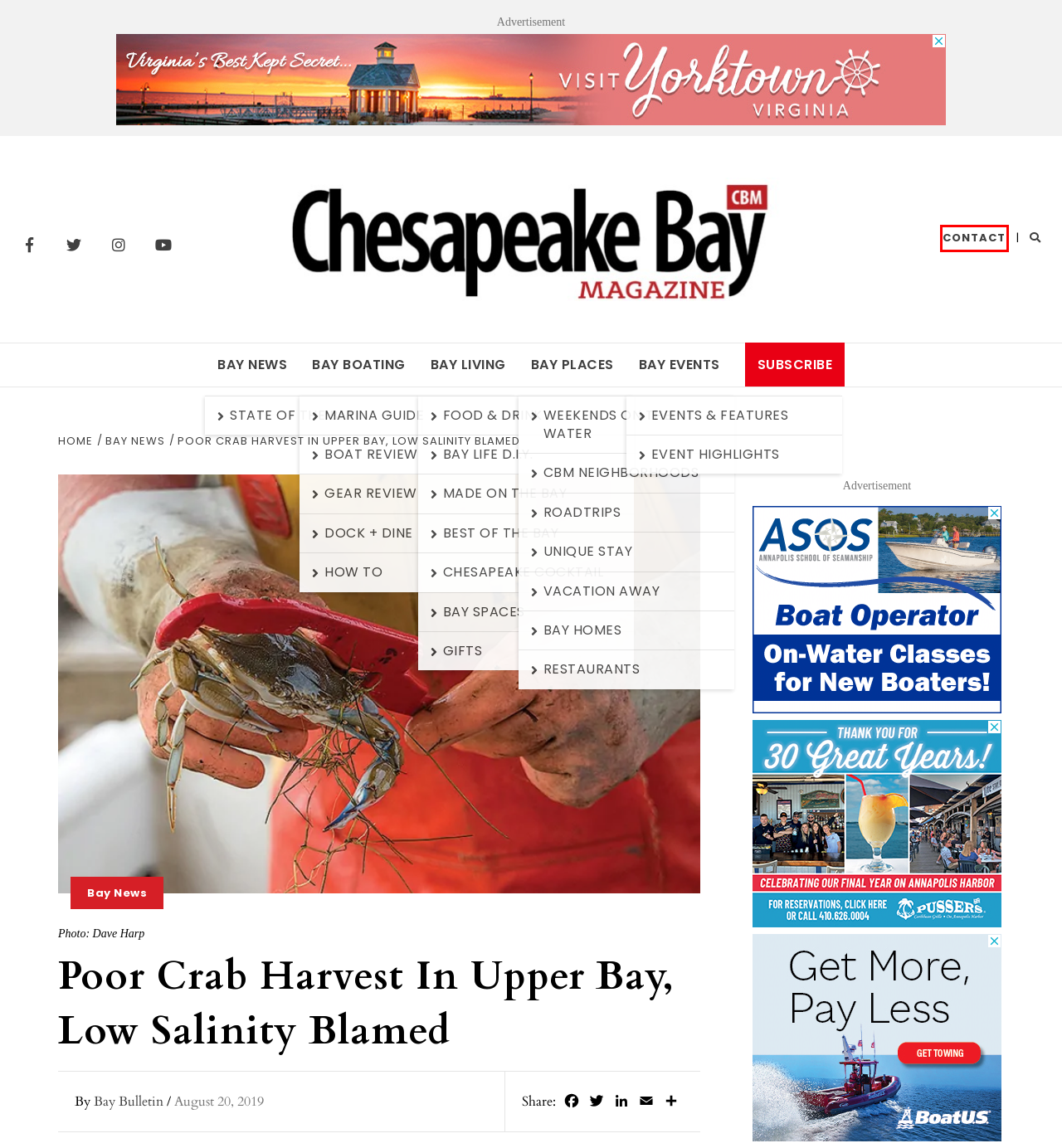You are provided with a screenshot of a webpage highlighting a UI element with a red bounding box. Choose the most suitable webpage description that matches the new page after clicking the element in the bounding box. Here are the candidates:
A. AddToAny - Share
B. Chesapeake Bay Media | Chesapeake Bay Magazine
C. Subscribe to Chesapeake Bay Magazine | Chesapeake Bay Magazine
D. Bay Places Archives | Chesapeake Bay Magazine
E. Bay News | Chesapeake Bay Magazine
F. Bay Living Archives | Chesapeake Bay Magazine
G. Bay Boating Archives | Chesapeake Bay Magazine
H. Chesapeake Bay Magazine | The Best of the Bay

B